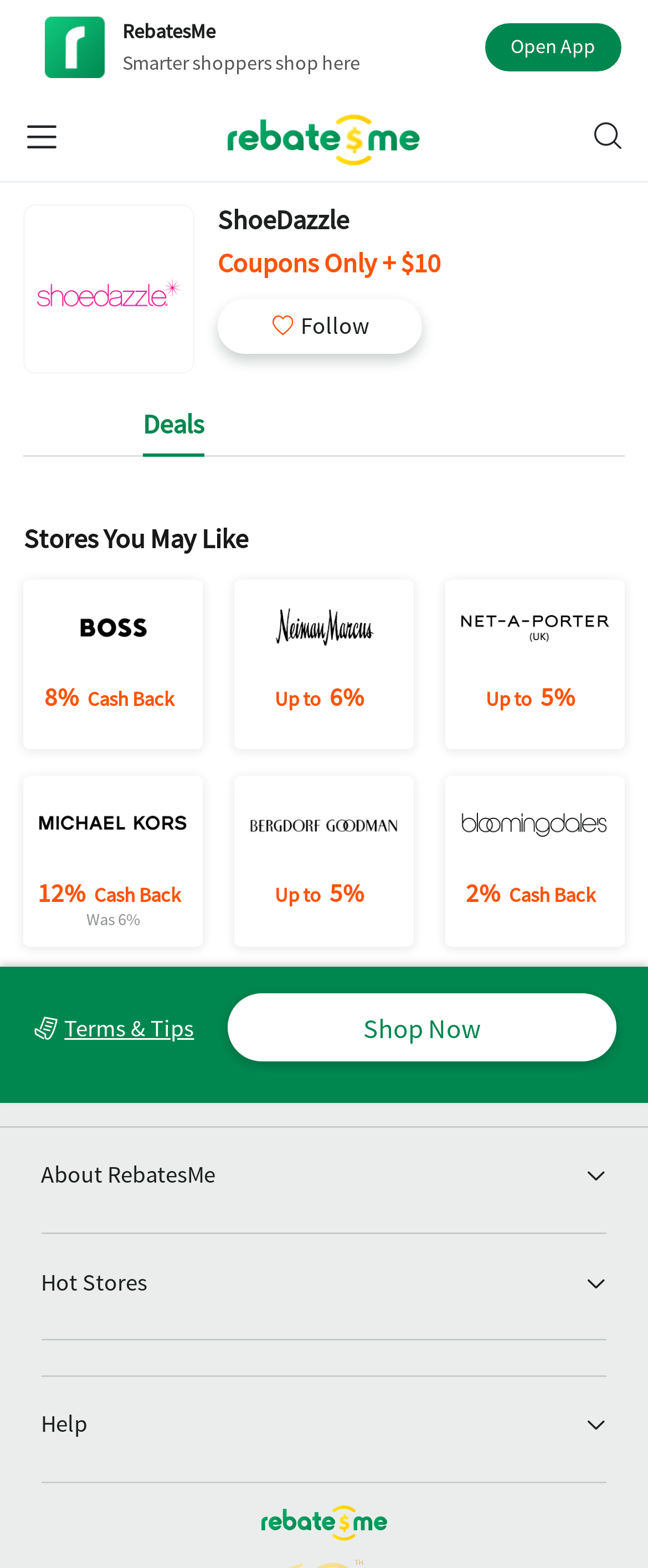Find the bounding box coordinates of the clickable area that will achieve the following instruction: "Shop now".

[0.352, 0.634, 0.952, 0.677]